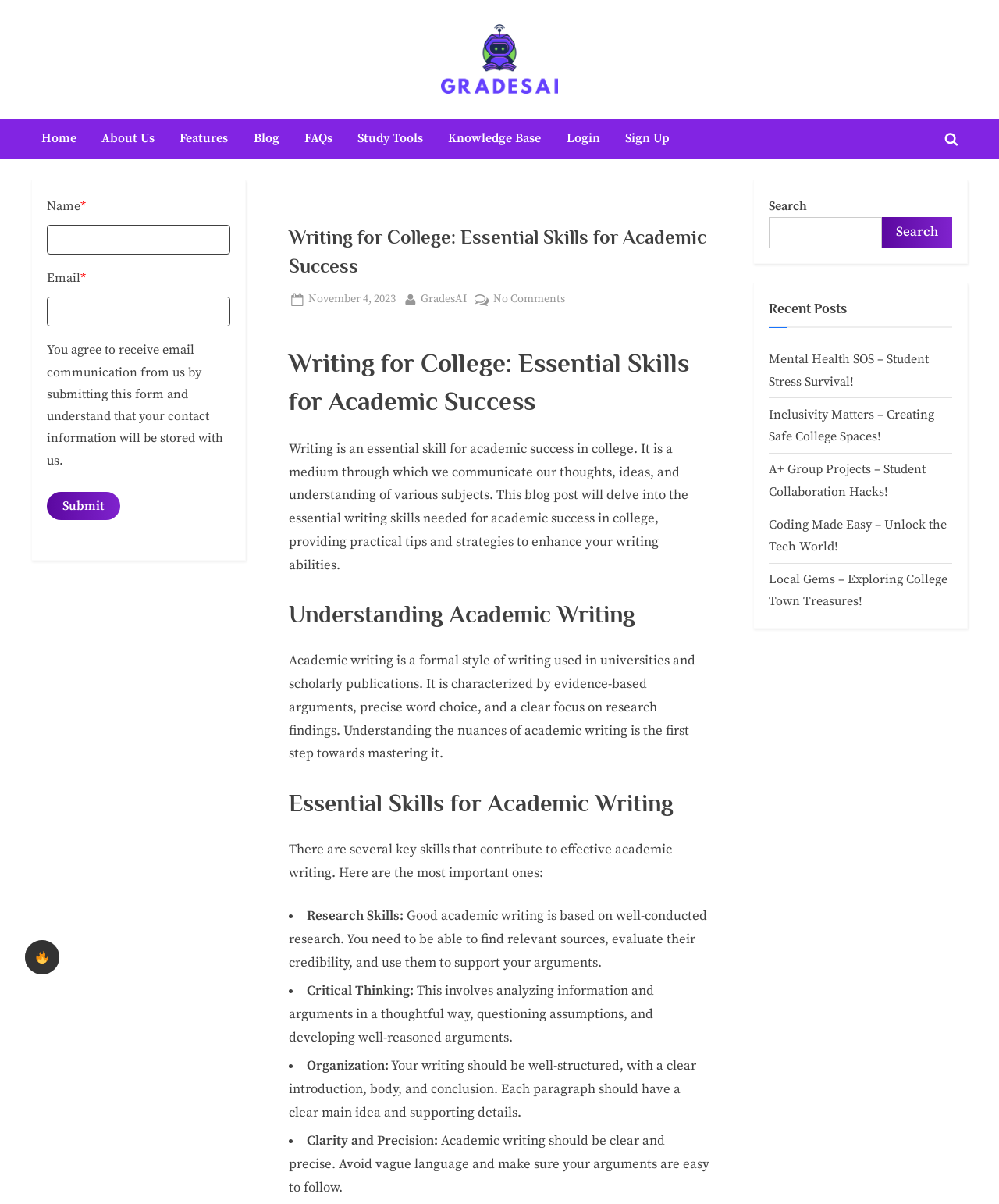What is the topic of the latest blog post?
Carefully examine the image and provide a detailed answer to the question.

The latest blog post is titled 'Writing for College: Essential Skills for Academic Success' and can be found in the main content area of the webpage. The topic of the blog post is about the essential skills needed for academic success in college.